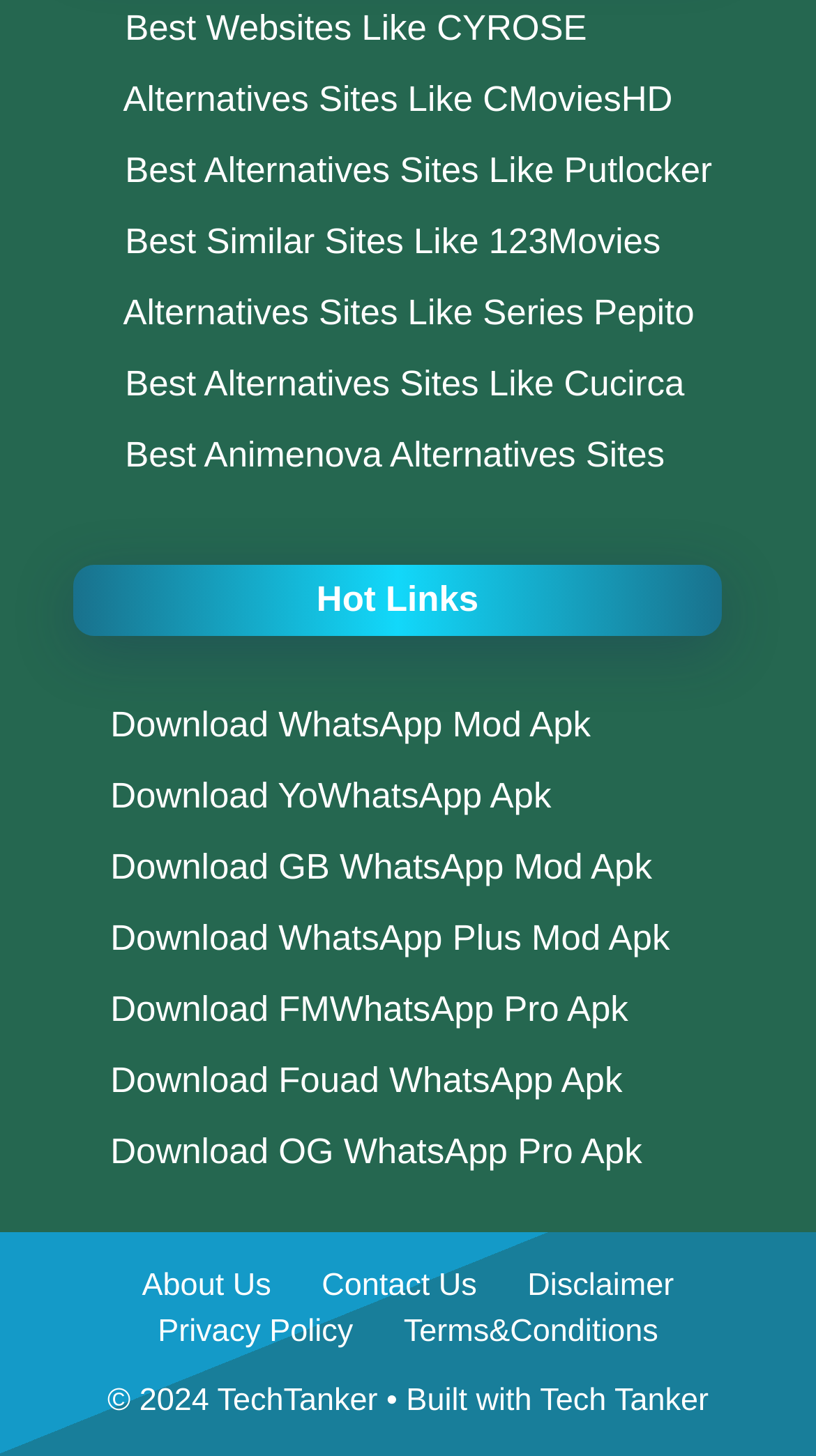Identify the bounding box coordinates for the region of the element that should be clicked to carry out the instruction: "Visit About Us page". The bounding box coordinates should be four float numbers between 0 and 1, i.e., [left, top, right, bottom].

[0.174, 0.871, 0.332, 0.895]